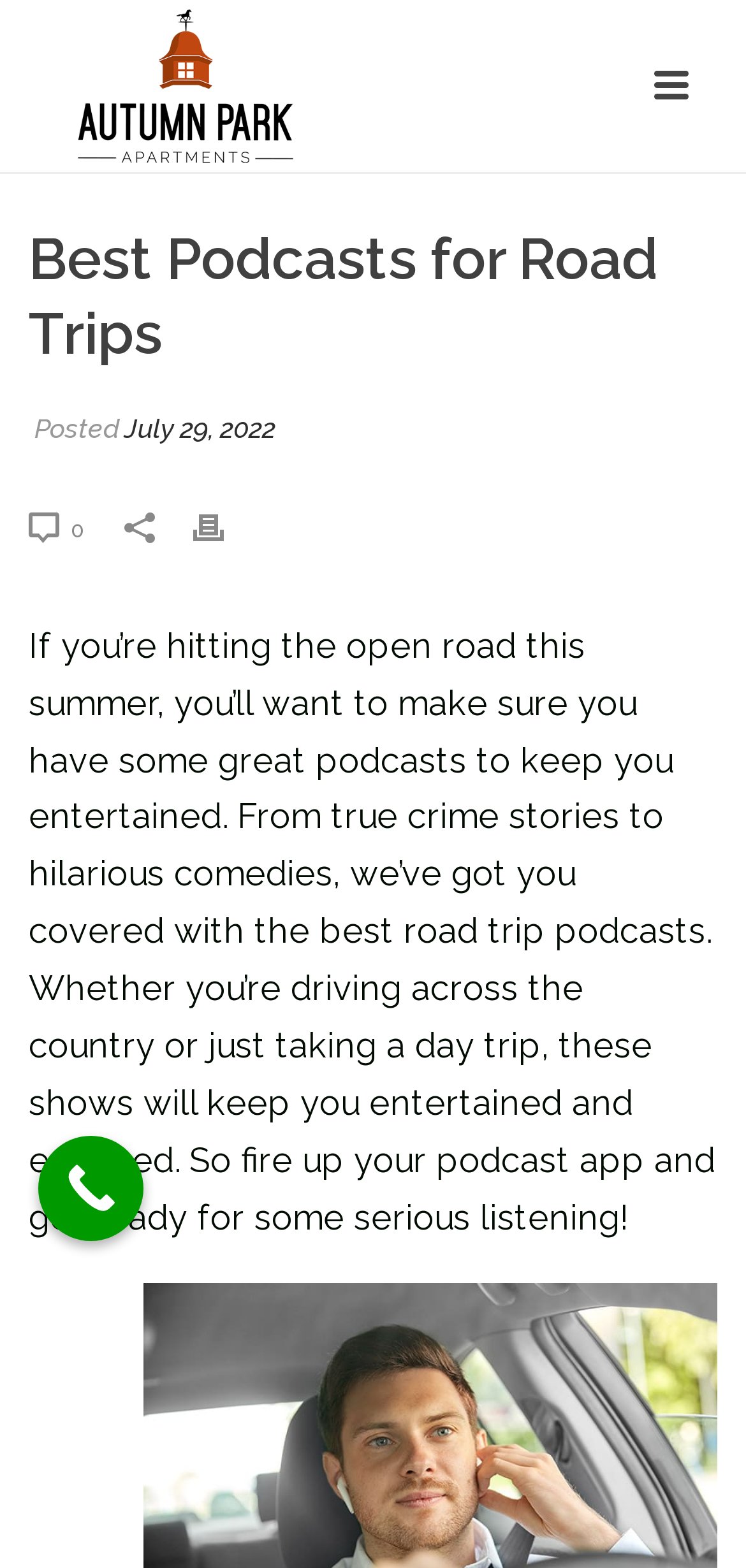Find the coordinates for the bounding box of the element with this description: "parent_node: 0 title="Print"".

[0.259, 0.317, 0.351, 0.353]